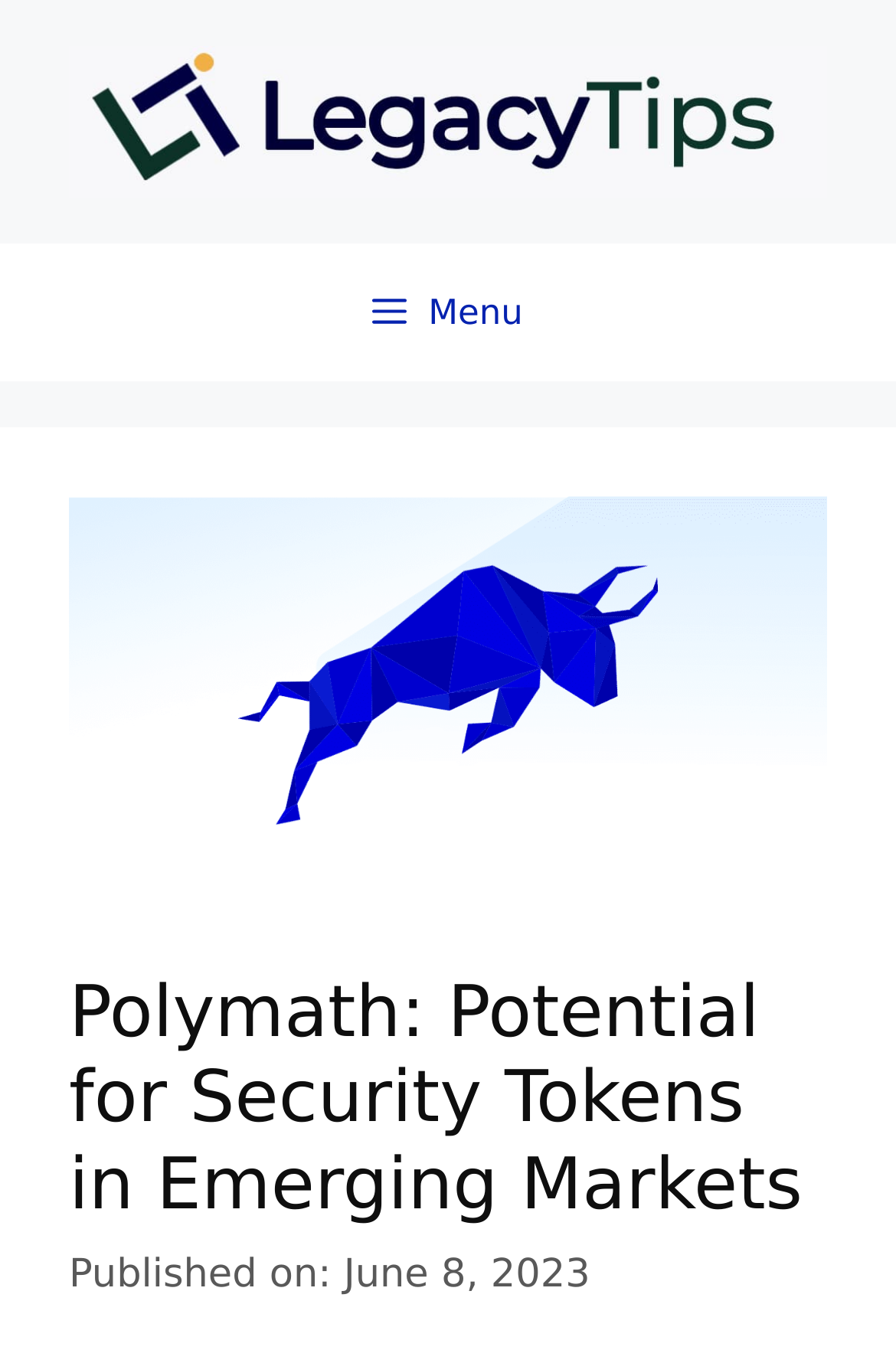Please respond to the question using a single word or phrase:
What is the theme of the webpage?

Security Tokens